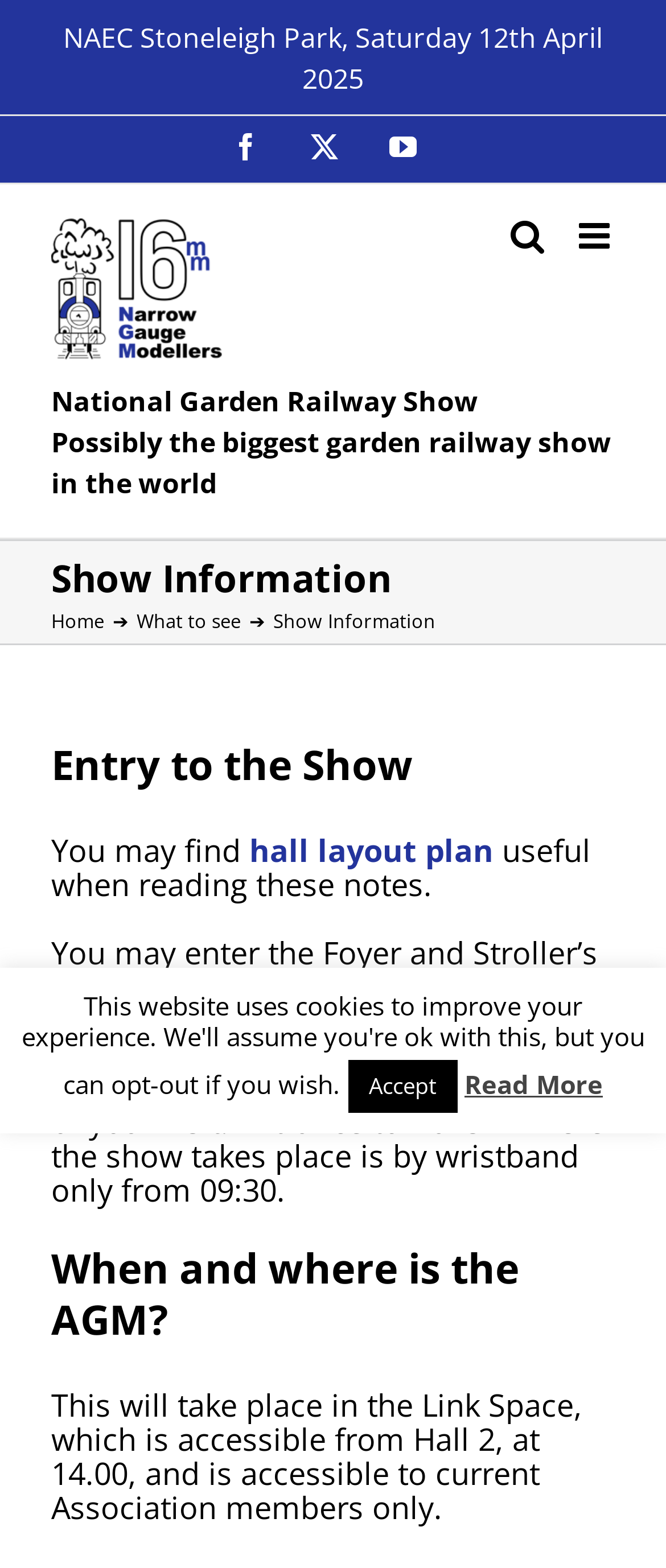Please locate the bounding box coordinates of the element that should be clicked to achieve the given instruction: "View vacation rental villas in Bang Rachan".

None